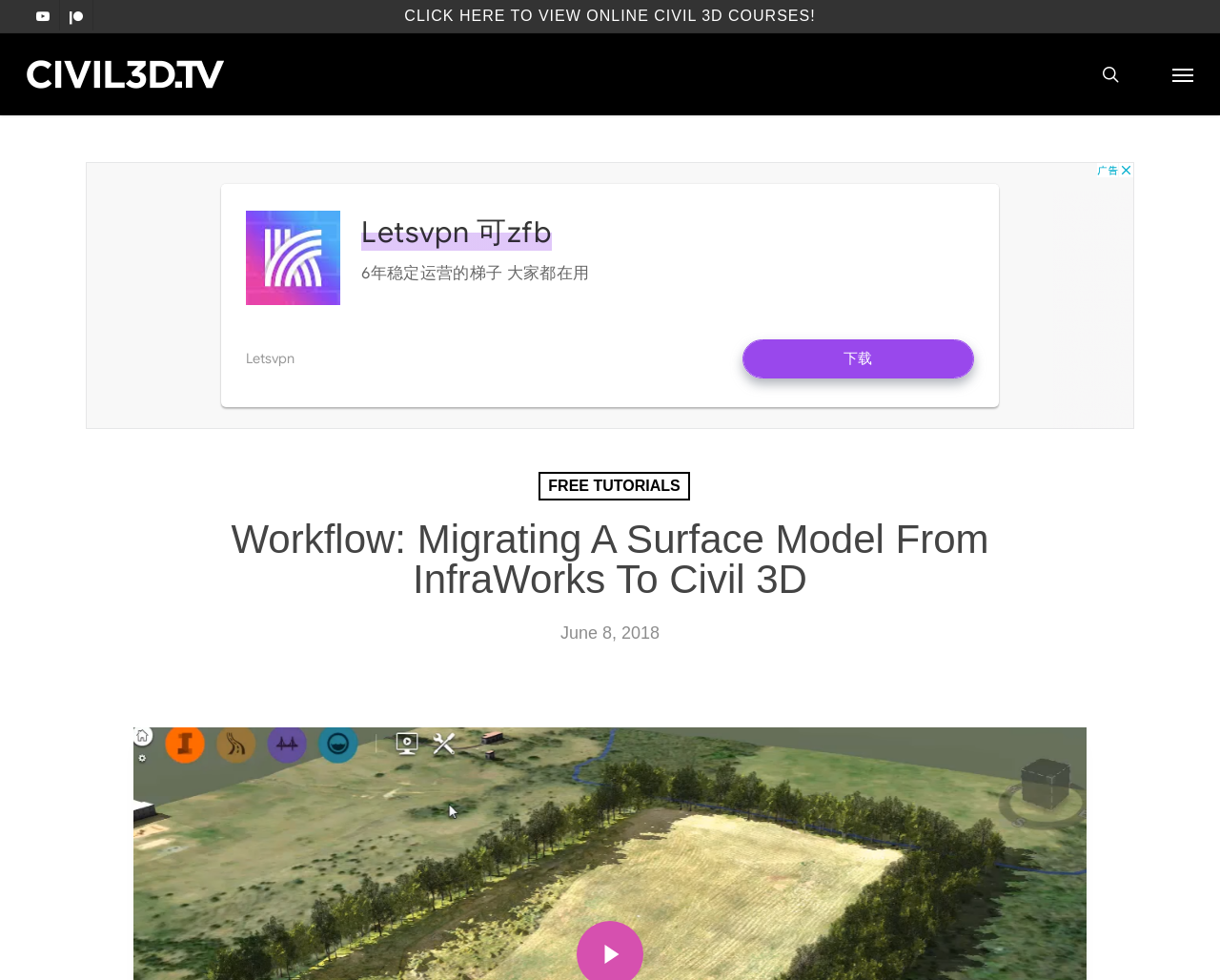Locate the bounding box coordinates of the area where you should click to accomplish the instruction: "view online civil 3d courses".

[0.332, 0.008, 0.668, 0.024]